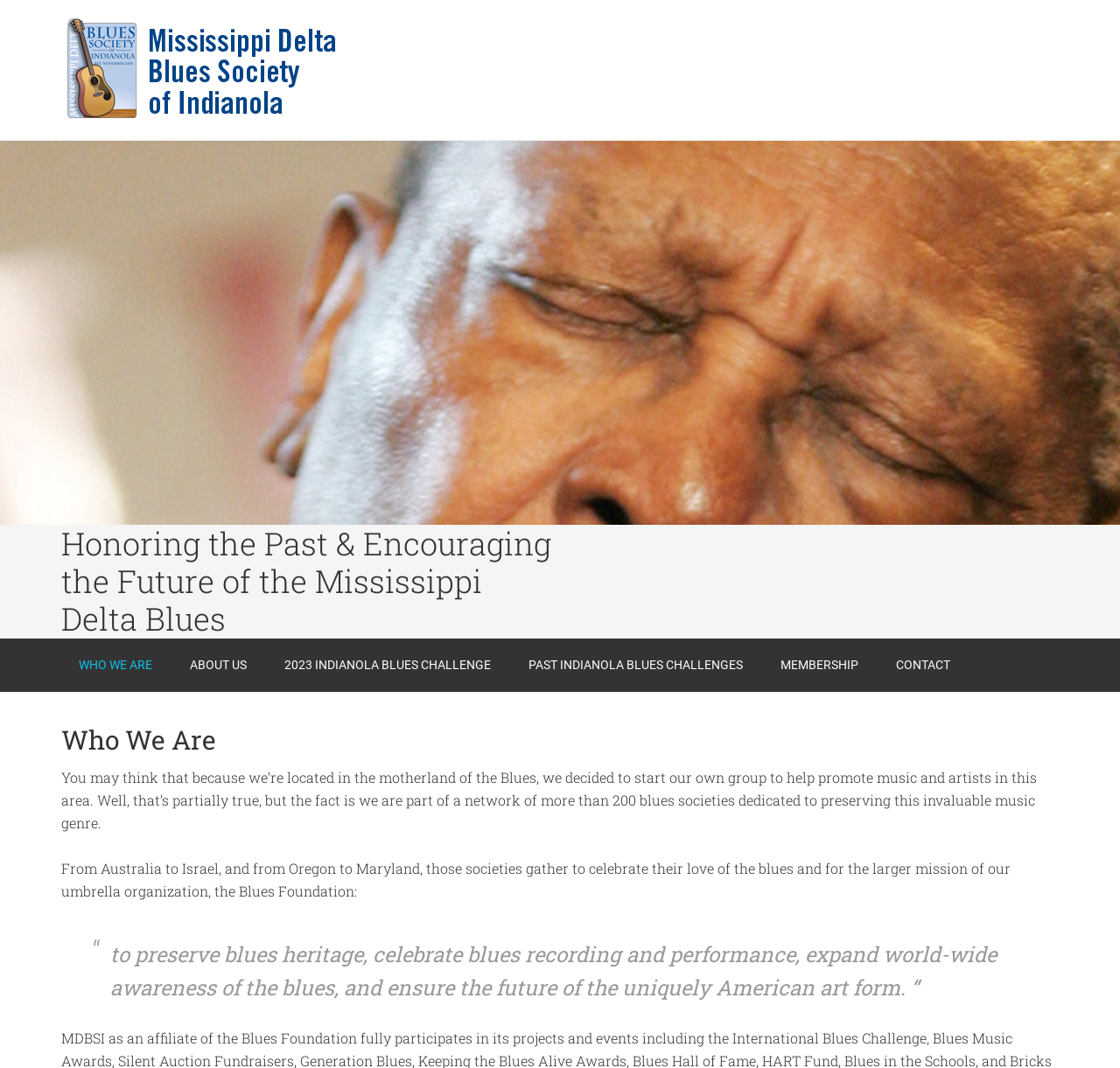What is the location of the Mississippi Delta Blues Society?
Please answer the question as detailed as possible.

I found the text 'Mississippi Delta Blues Society of Indianola' which suggests that the society is located in Indianola.